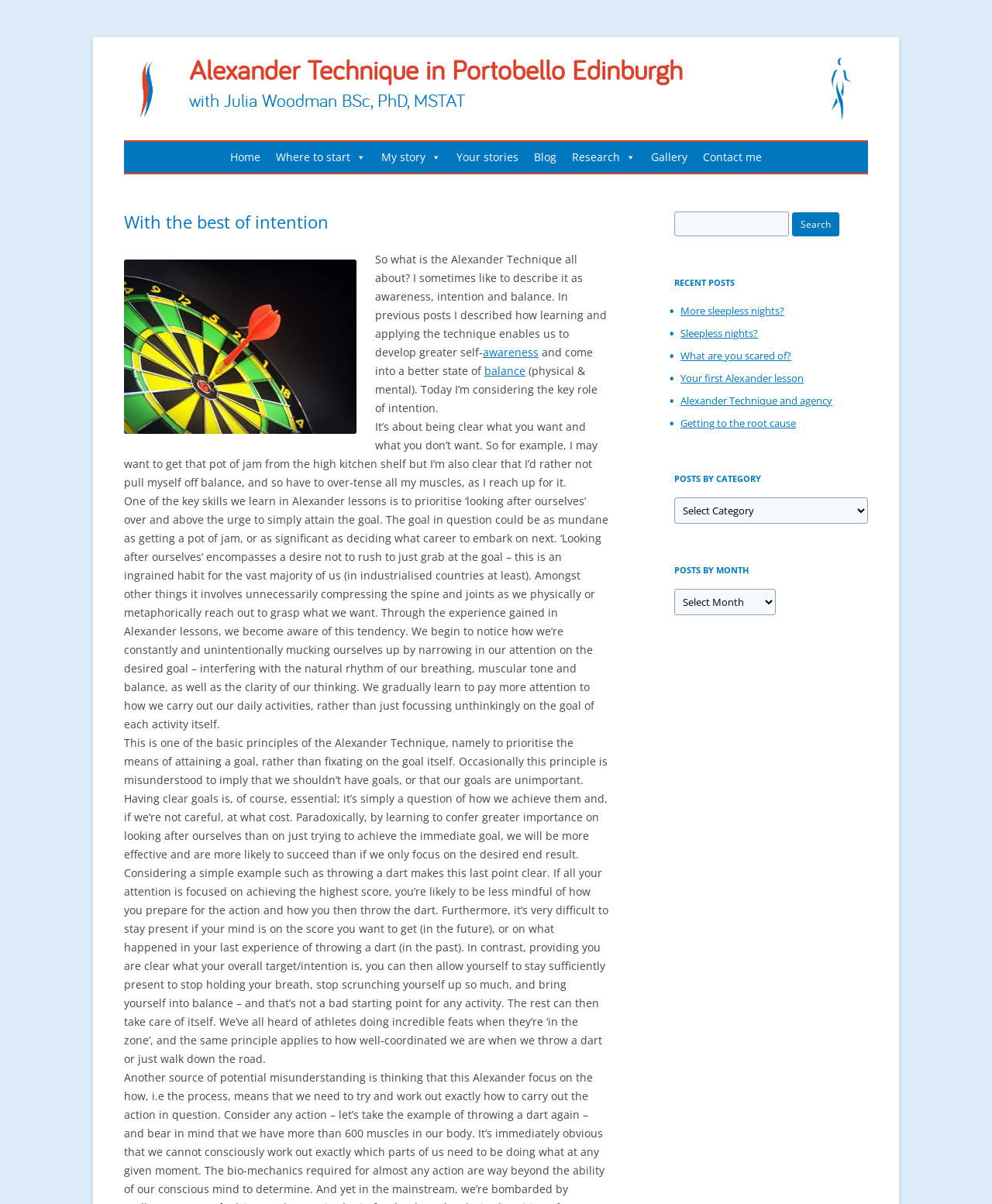Given the description "Research", provide the bounding box coordinates of the corresponding UI element.

[0.569, 0.118, 0.648, 0.144]